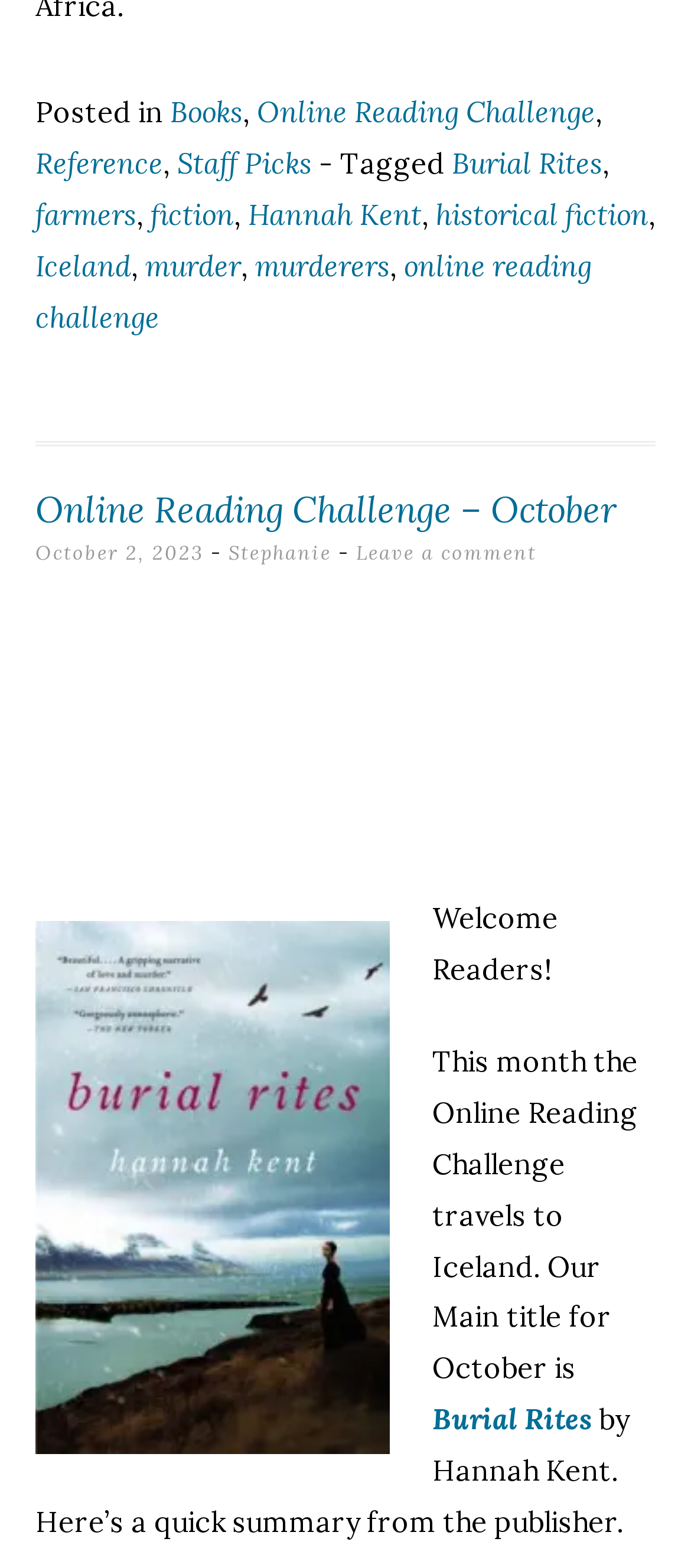What is the location of the Online Reading Challenge for October? Using the information from the screenshot, answer with a single word or phrase.

Iceland